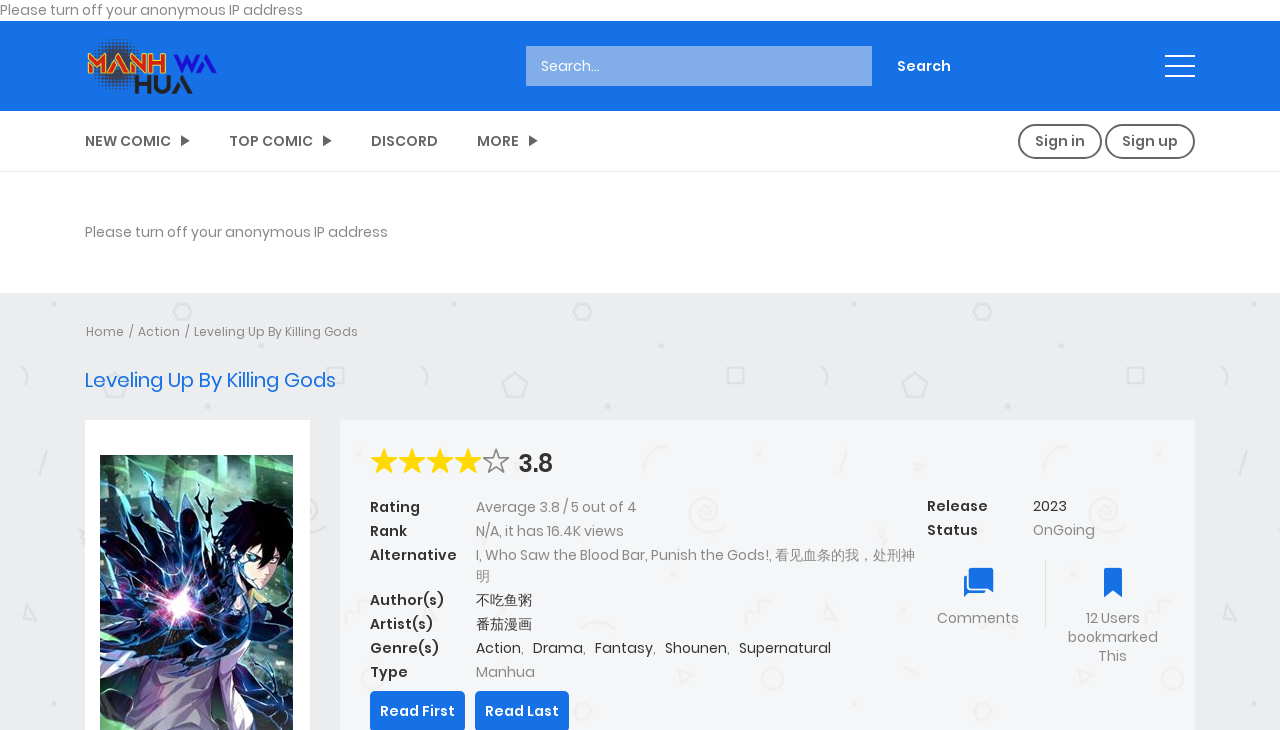What is the status of the manga?
Could you answer the question in a detailed manner, providing as much information as possible?

I found the answer by looking at the static text element with the text 'OnGoing' which is located near the status label, indicating that the manga is currently ongoing.